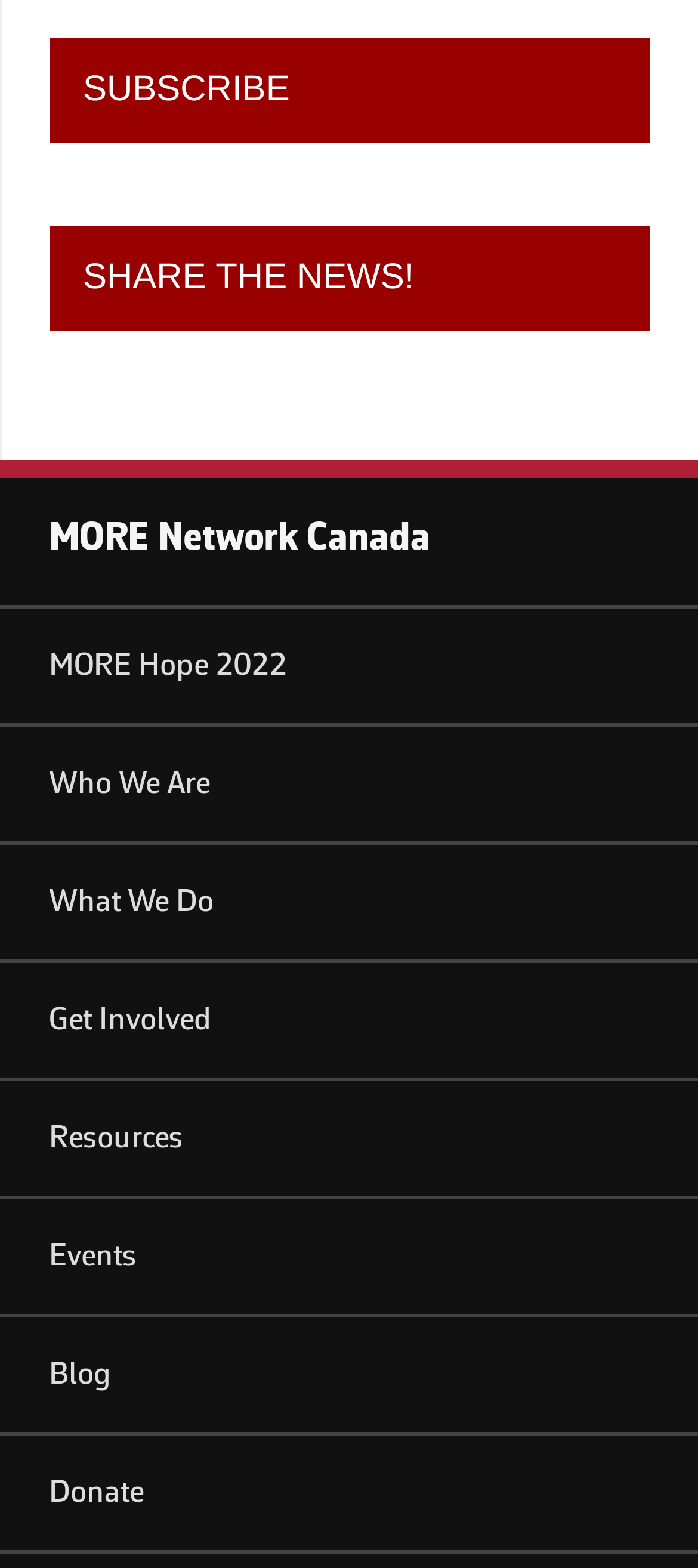Respond to the following question with a brief word or phrase:
How many links are there in the webpage?

11